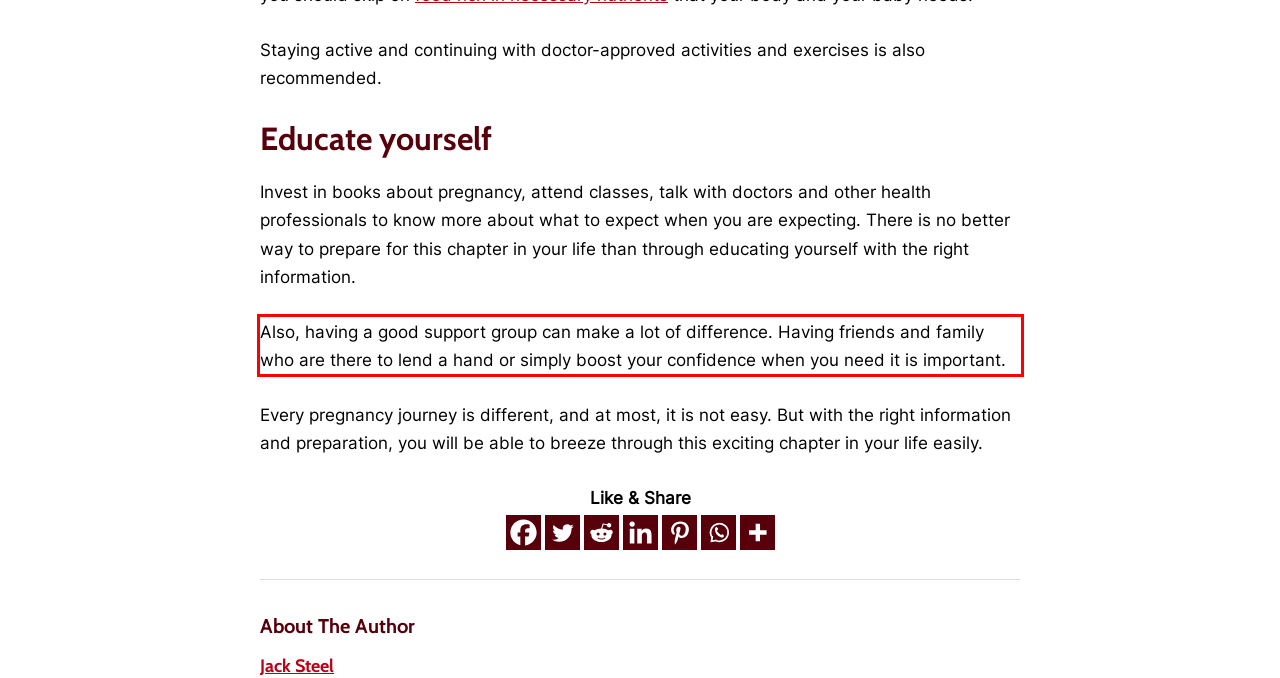There is a screenshot of a webpage with a red bounding box around a UI element. Please use OCR to extract the text within the red bounding box.

Also, having a good support group can make a lot of difference. Having friends and family who are there to lend a hand or simply boost your confidence when you need it is important.